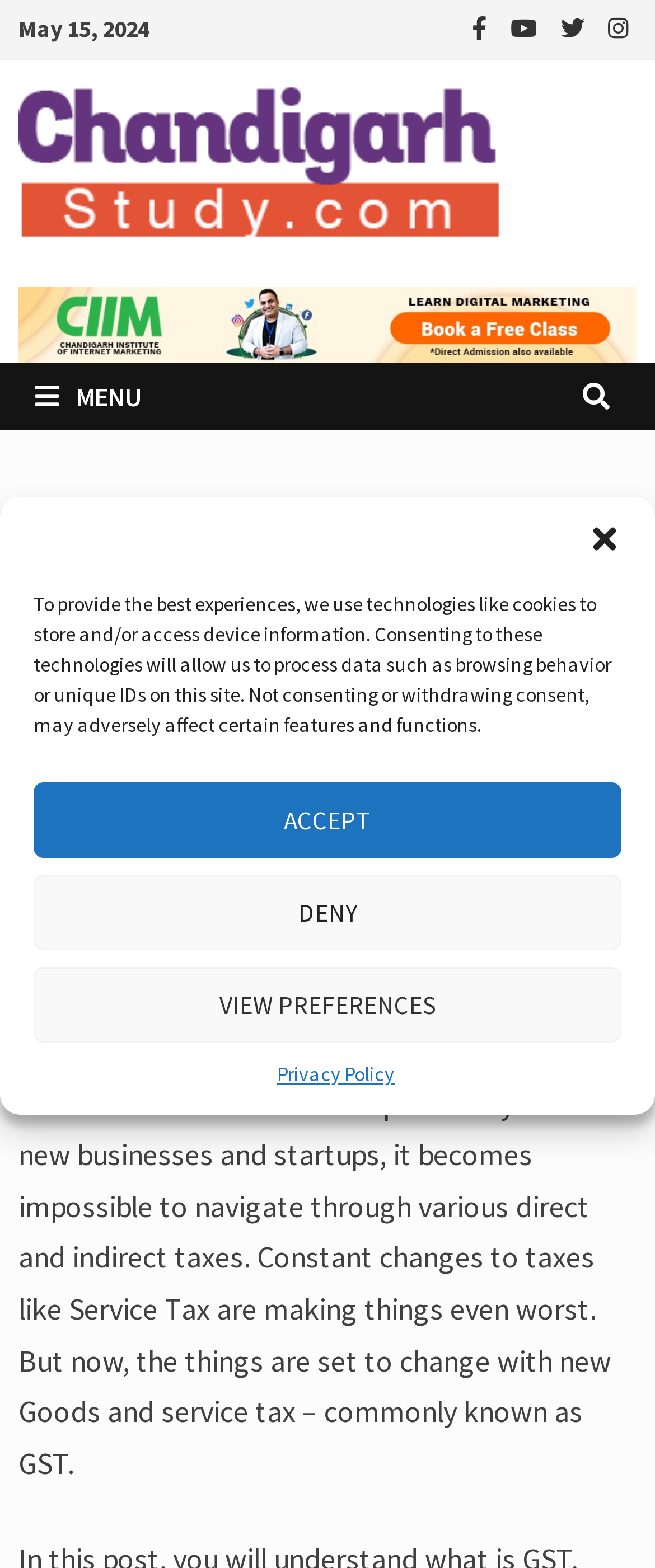What is the date mentioned on the webpage?
Please answer the question with a detailed and comprehensive explanation.

The date is mentioned at the top of the webpage, which is May 15, 2024. This can be found by looking at the StaticText element with the text 'May 15, 2024'.